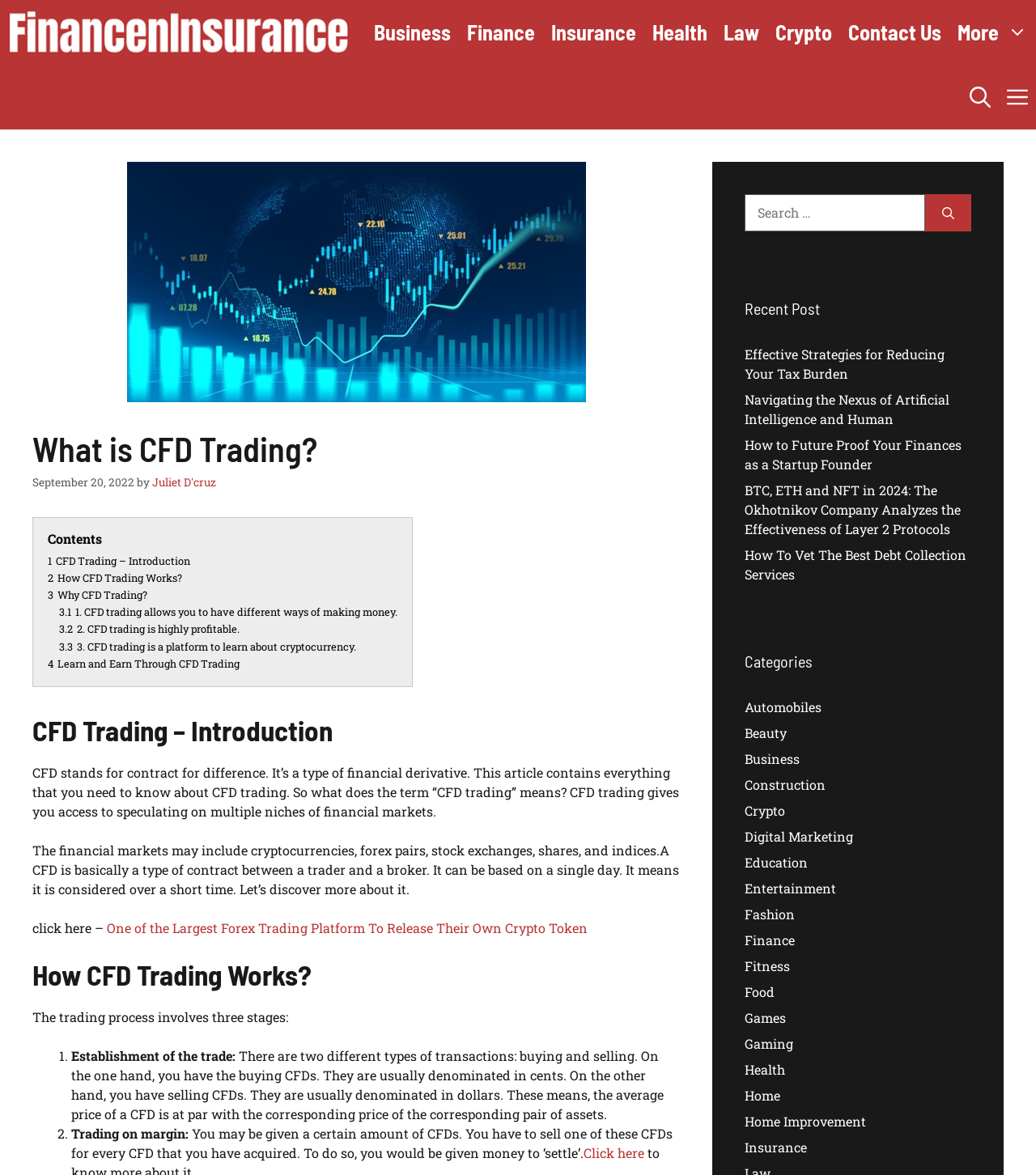Determine the bounding box coordinates of the clickable element necessary to fulfill the instruction: "Read the 'Effective Strategies for Reducing Your Tax Burden' article". Provide the coordinates as four float numbers within the 0 to 1 range, i.e., [left, top, right, bottom].

[0.719, 0.294, 0.912, 0.325]